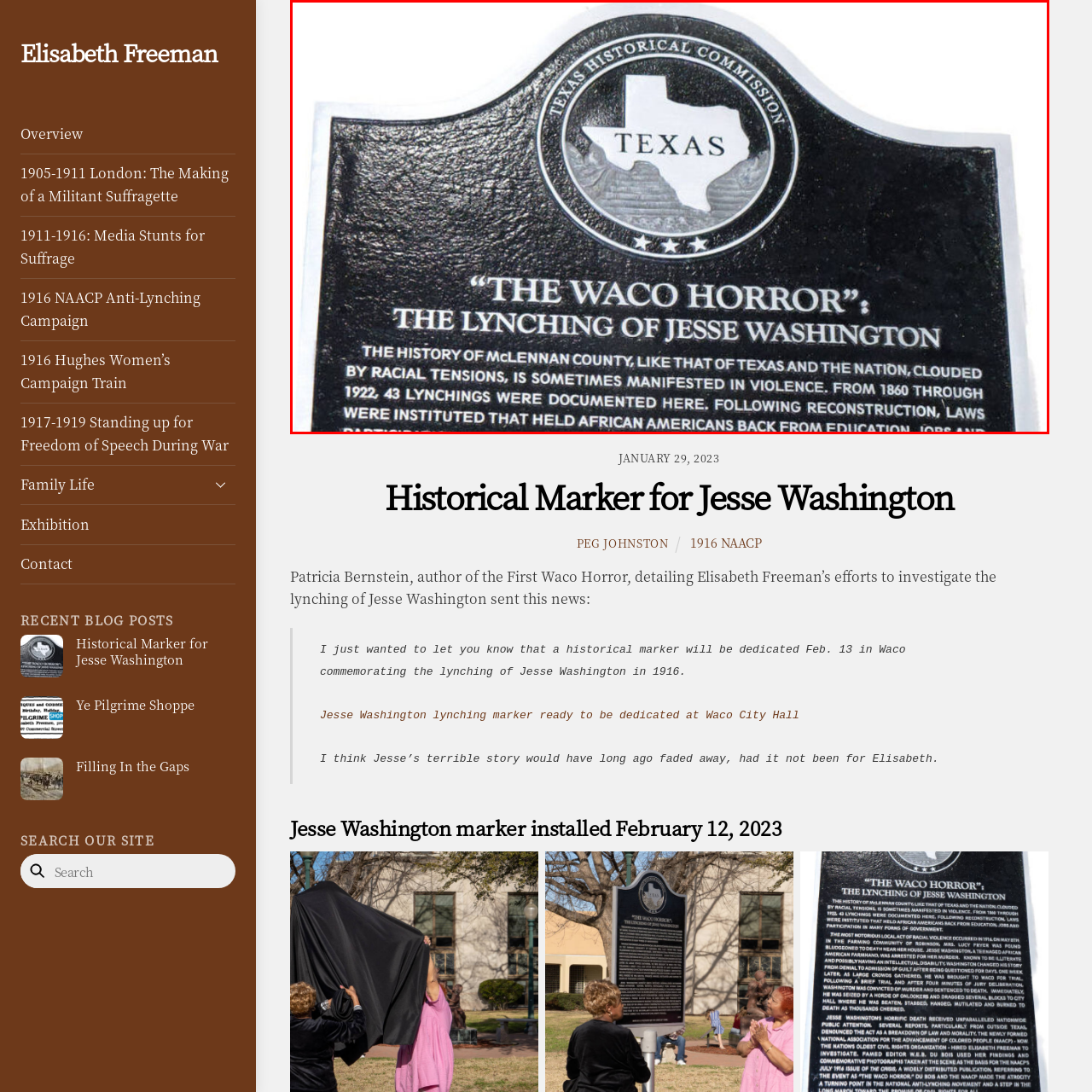Create an extensive caption describing the content of the image outlined in red.

This image depicts a historical marker commemorating the lynching of Jesse Washington, titled "The Waco Horror." The marker is a significant reminder of the racial tensions and violence in McLennan County, Texas, with a focus on the documented instances of lynching from 1860 to 1922. The text on the plaque underscores the dark legacy of such acts, emphasizing the impact of these historical events on the community and the laws that perpetuated discrimination during and after Reconstruction. The plaque is adorned with the Texas Historical Commission insignia, reinforcing its importance as a site of memory and reflection on the struggles for civil rights and justice.